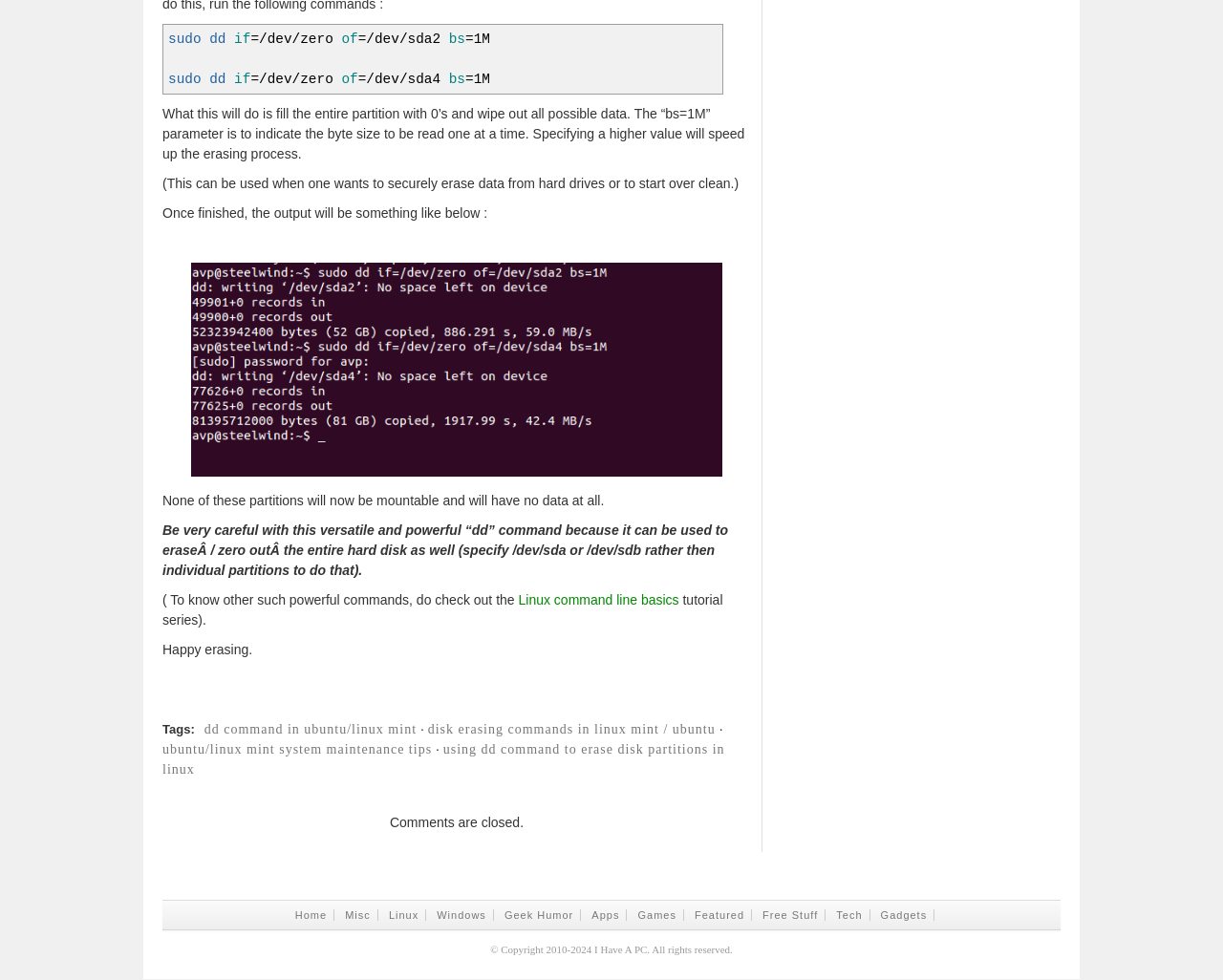Locate the bounding box coordinates of the clickable area needed to fulfill the instruction: "Click the 'dd command in ubuntu/linux mint' tag".

[0.167, 0.737, 0.341, 0.751]